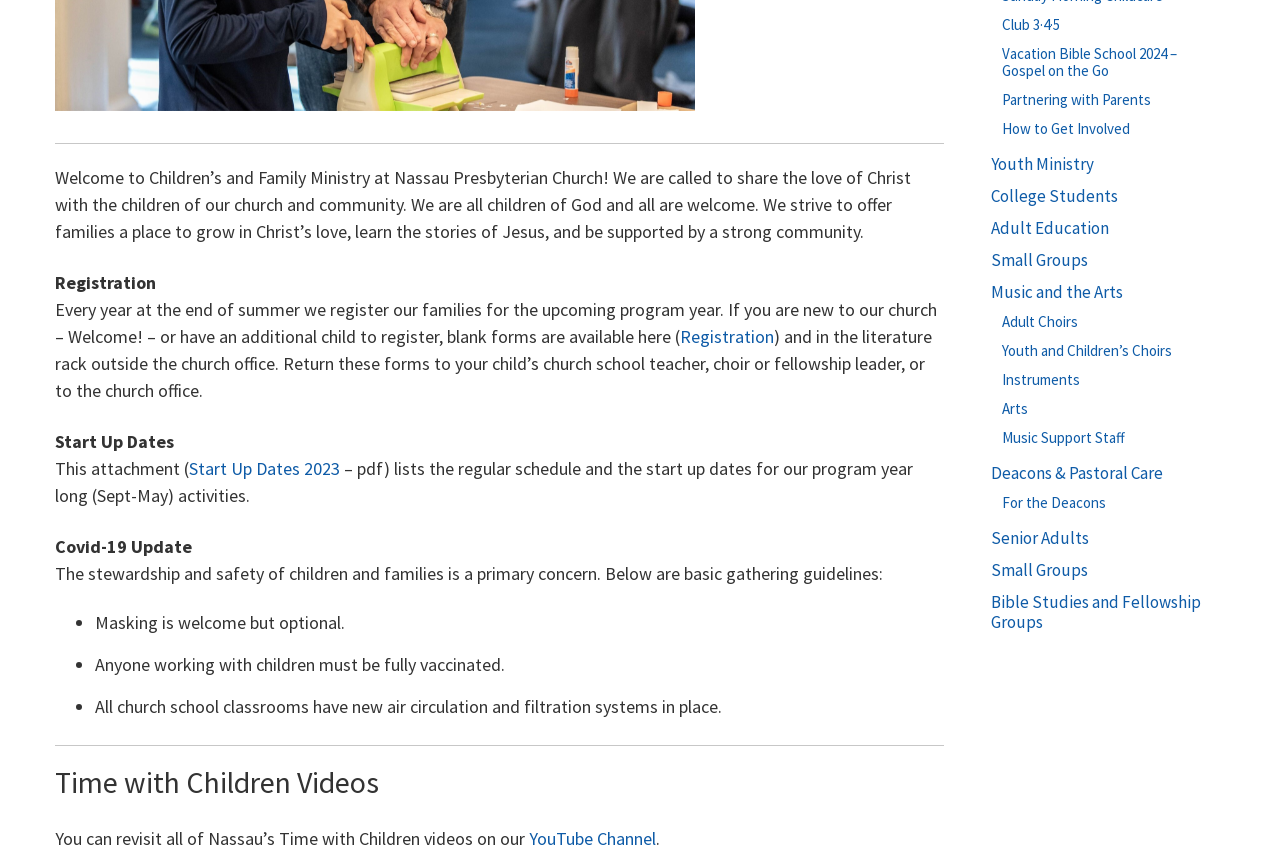Identify and provide the bounding box for the element described by: "Bible Studies and Fellowship Groups".

[0.774, 0.686, 0.938, 0.735]